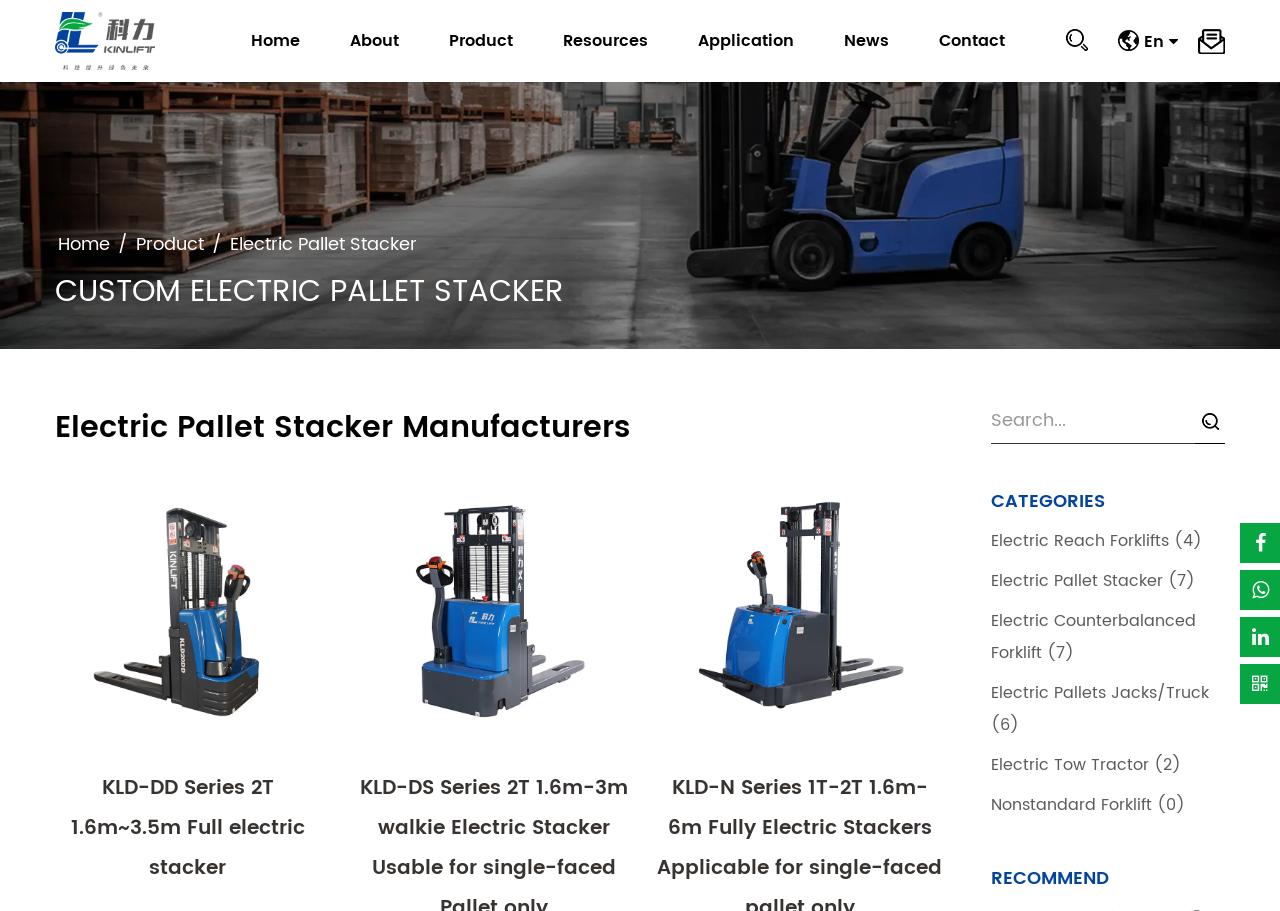Given the element description: "Nonstandard Forklift (0)", predict the bounding box coordinates of this UI element. The coordinates must be four float numbers between 0 and 1, given as [left, top, right, bottom].

[0.774, 0.866, 0.957, 0.901]